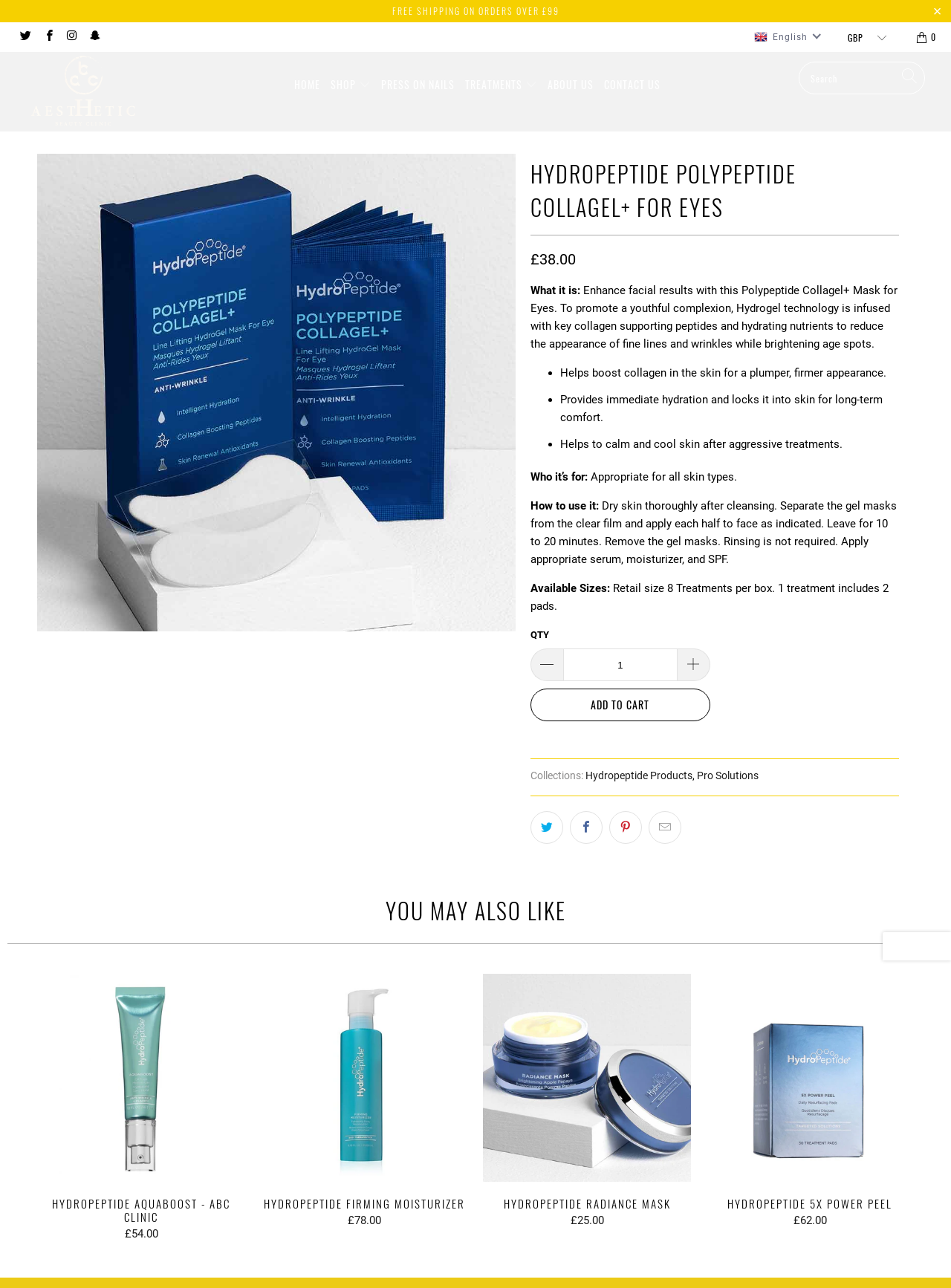Identify the bounding box coordinates of the element that should be clicked to fulfill this task: "View similar products". The coordinates should be provided as four float numbers between 0 and 1, i.e., [left, top, right, bottom].

[0.039, 0.756, 0.258, 0.917]